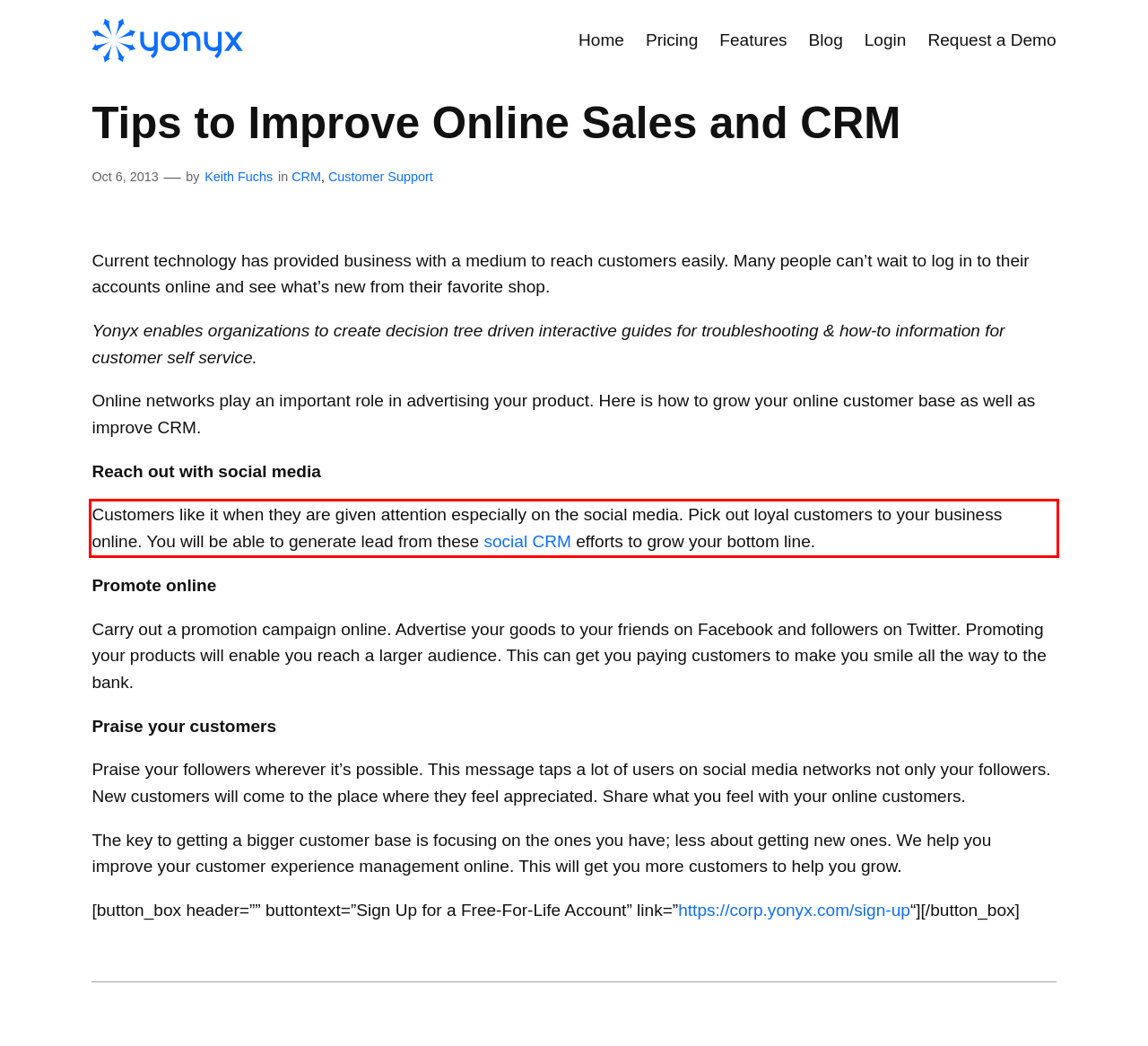Within the screenshot of the webpage, locate the red bounding box and use OCR to identify and provide the text content inside it.

Customers like it when they are given attention especially on the social media. Pick out loyal customers to your business online. You will be able to generate lead from these social CRM efforts to grow your bottom line.